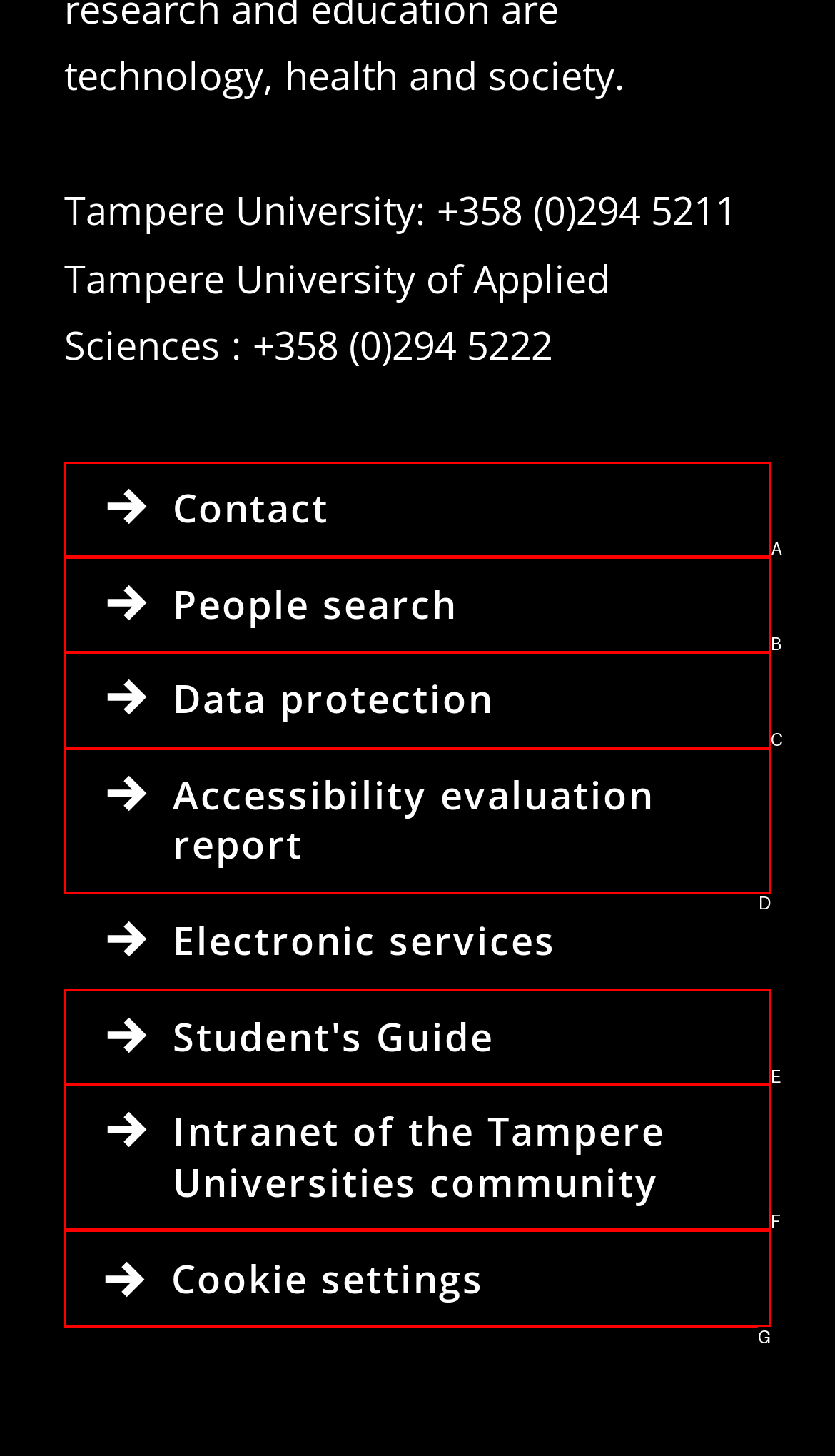From the provided choices, determine which option matches the description: Contact. Respond with the letter of the correct choice directly.

A